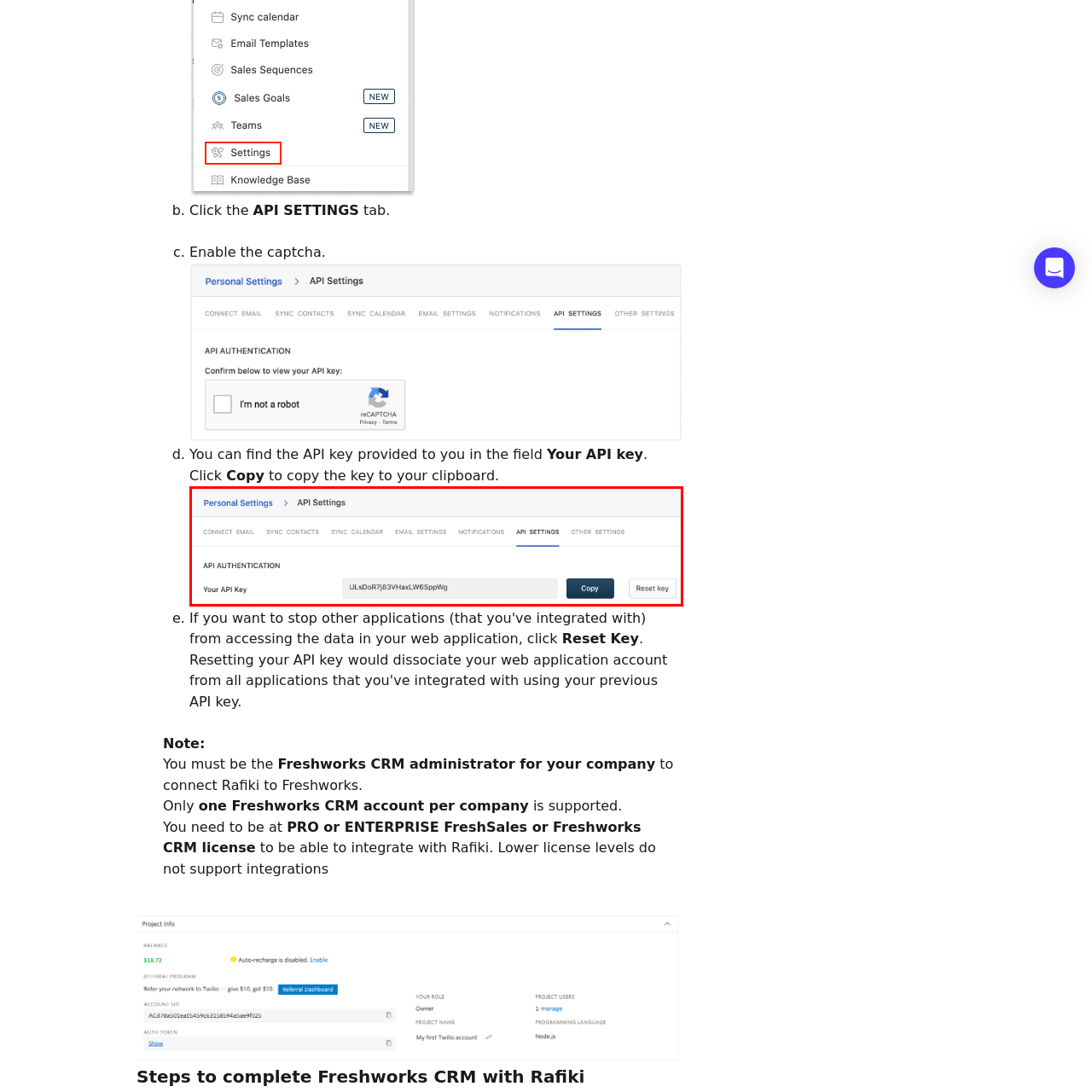Study the area of the image outlined in red and respond to the following question with as much detail as possible: What is the purpose of the 'Reset key' button?

I inferred the purpose of the 'Reset key' button from the caption, which states that it 'enables the user to regenerate the API key if needed'. This implies that the button is used to reset or regenerate the API key.